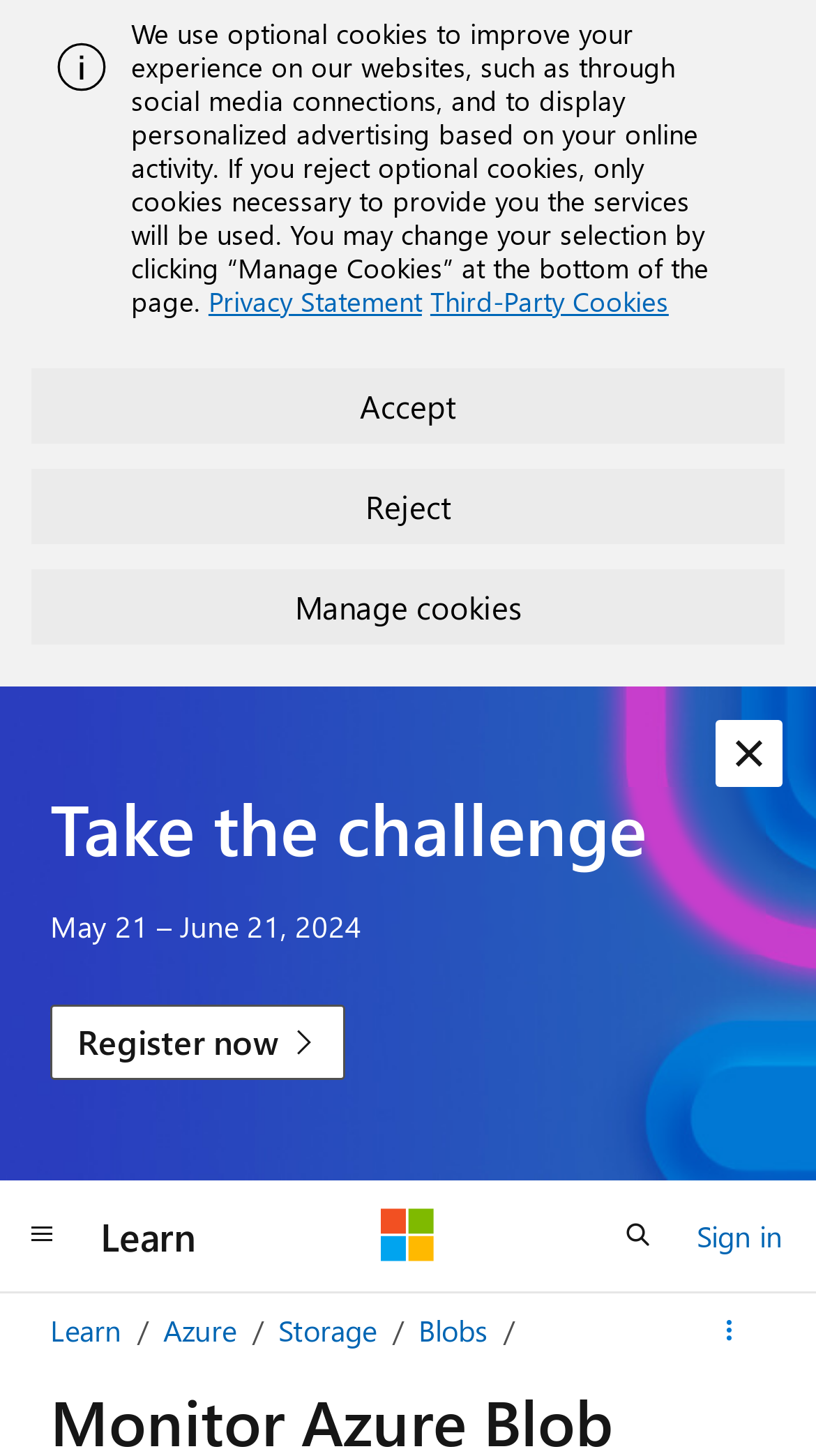What is the icon name of the element at the top-right corner?
Please describe in detail the information shown in the image to answer the question.

The element at the top-right corner is a DisclosureTriangle, which is indicated by its position and the surrounding elements. It is an icon that allows users to expand or collapse a section.